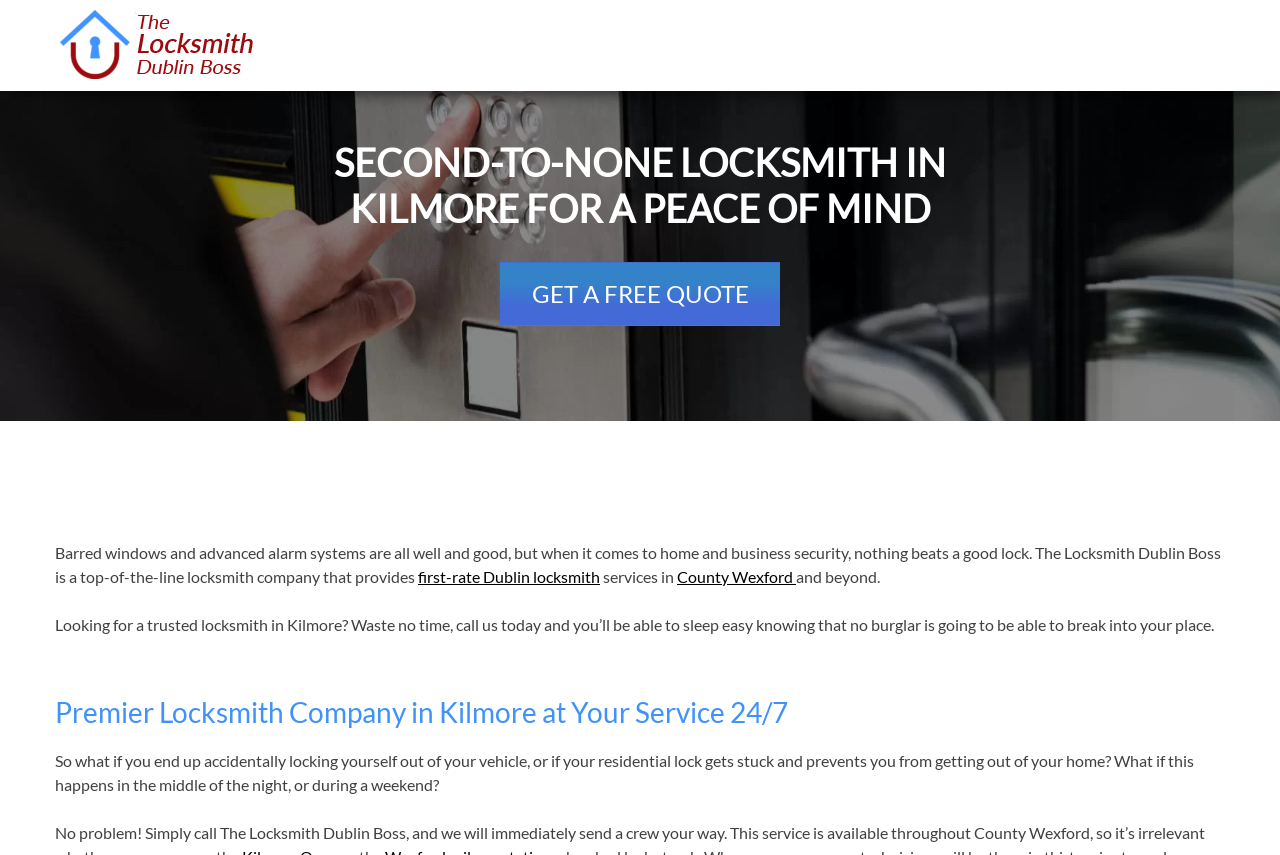Using the information from the screenshot, answer the following question thoroughly:
Where is the locksmith located?

I found a link with the text 'Our Locations' on the webpage, which suggests that the locksmith has multiple locations. Upon further inspection, I saw links with specific location names such as 'Kilmore', 'Dublin', 'Blanchardstown', and others, which indicates that the locksmith is located in these areas.